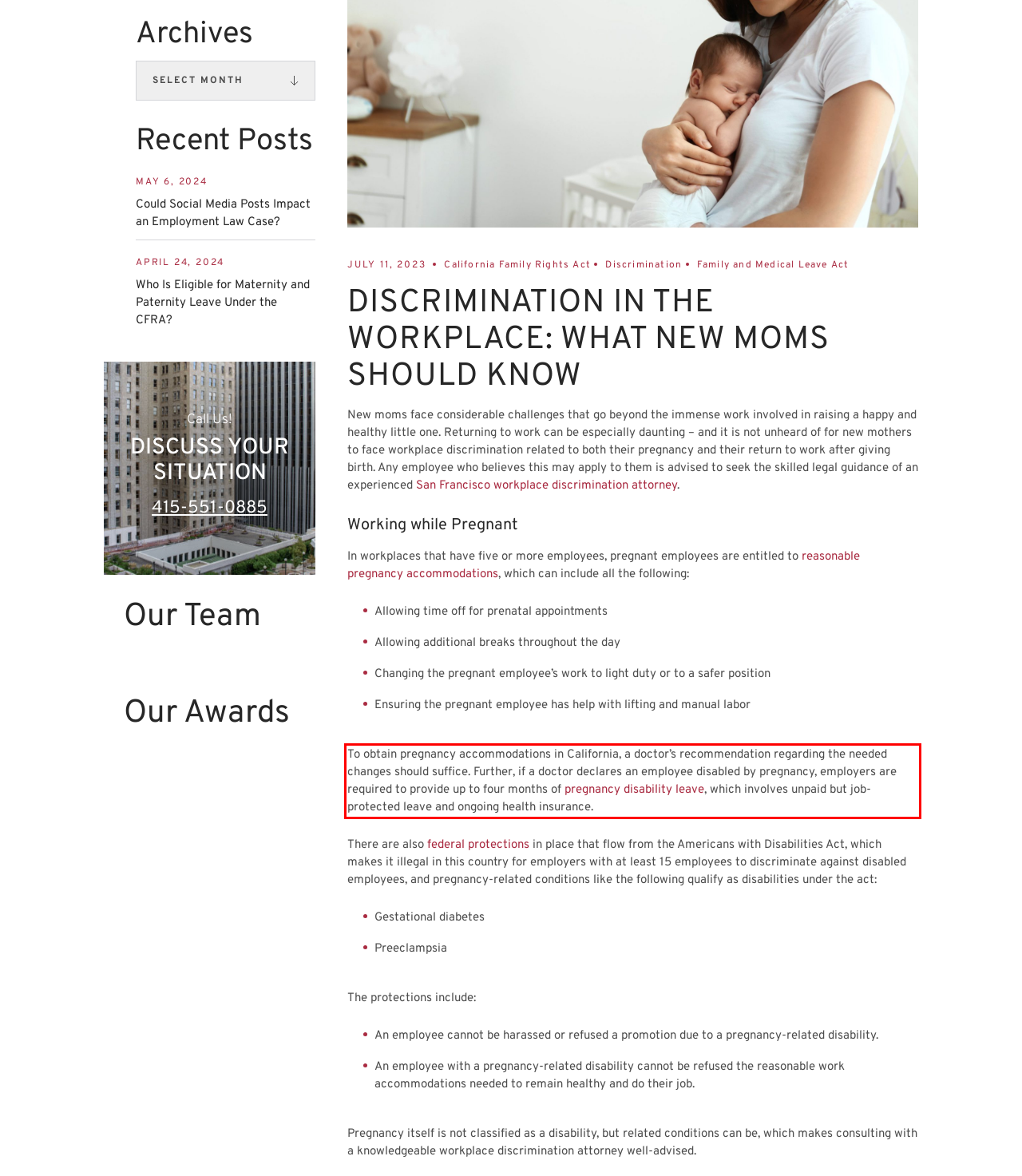Analyze the screenshot of a webpage where a red rectangle is bounding a UI element. Extract and generate the text content within this red bounding box.

To obtain pregnancy accommodations in California, a doctor’s recommendation regarding the needed changes should suffice. Further, if a doctor declares an employee disabled by pregnancy, employers are required to provide up to four months of pregnancy disability leave, which involves unpaid but job-protected leave and ongoing health insurance.